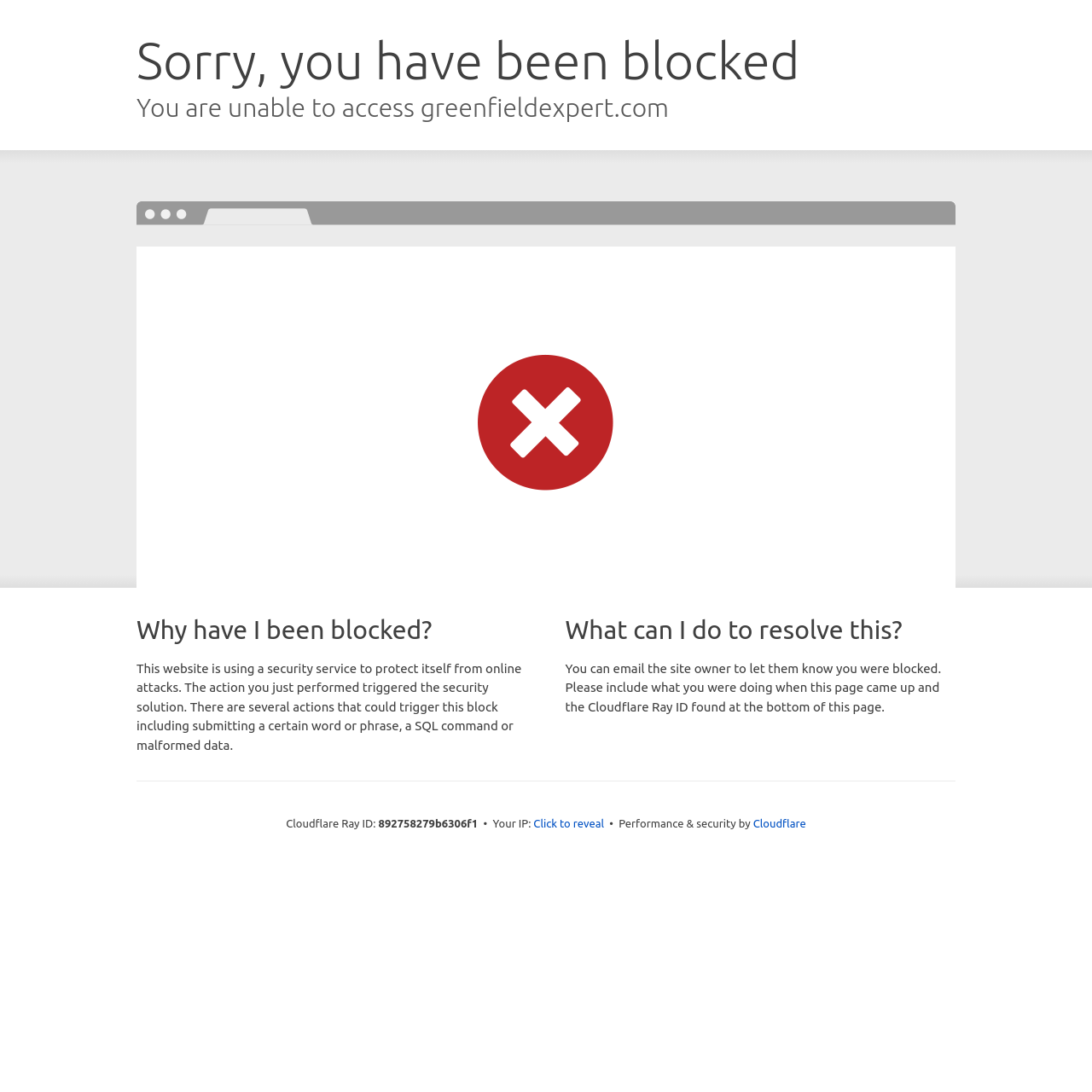Bounding box coordinates must be specified in the format (top-left x, top-left y, bottom-right x, bottom-right y). All values should be floating point numbers between 0 and 1. What are the bounding box coordinates of the UI element described as: Cloudflare

[0.69, 0.749, 0.738, 0.76]